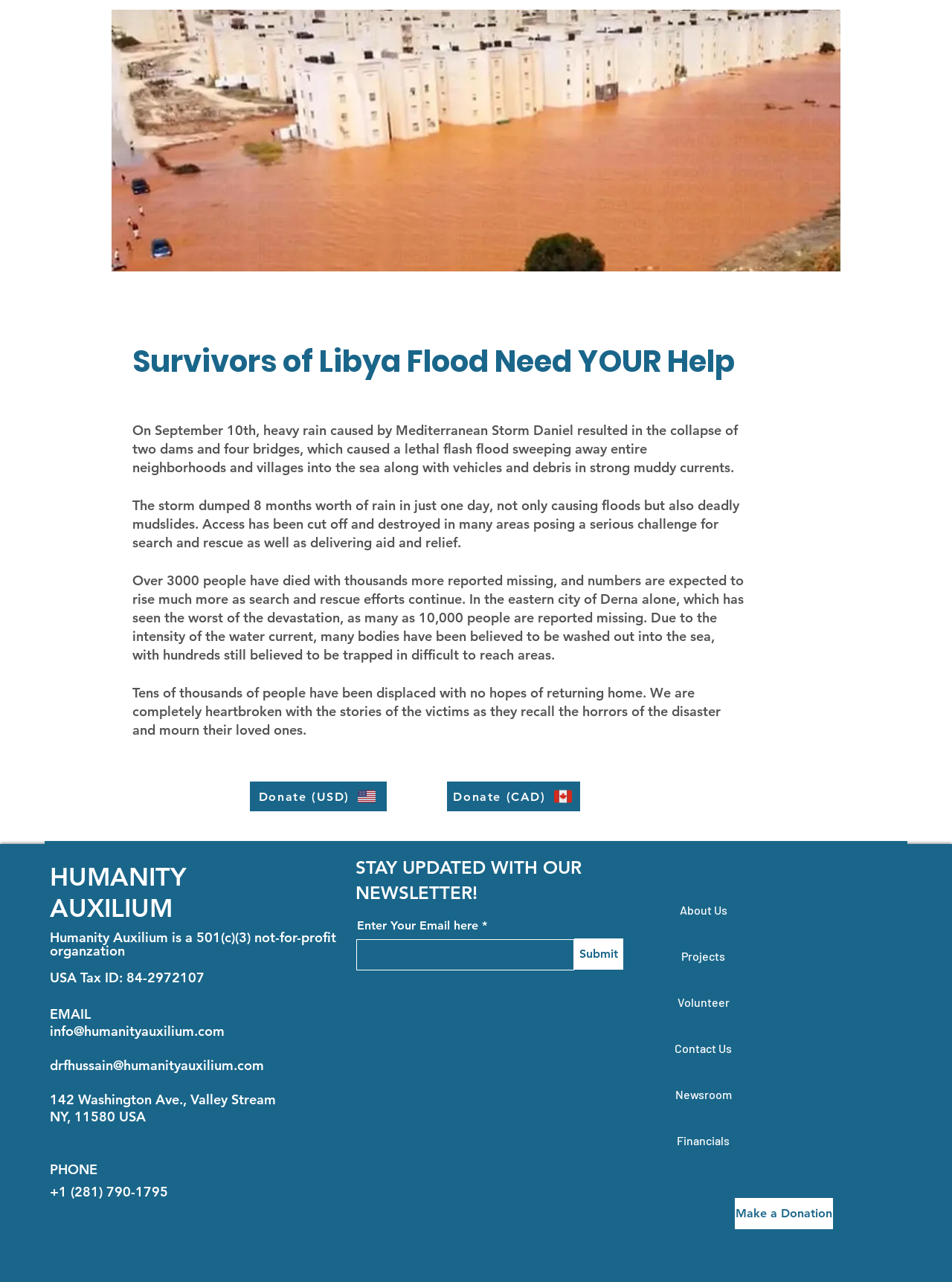Determine the bounding box coordinates of the UI element described below. Use the format (top-left x, top-left y, bottom-right x, bottom-right y) with floating point numbers between 0 and 1: aria-label="Instagram"

[0.073, 0.95, 0.092, 0.964]